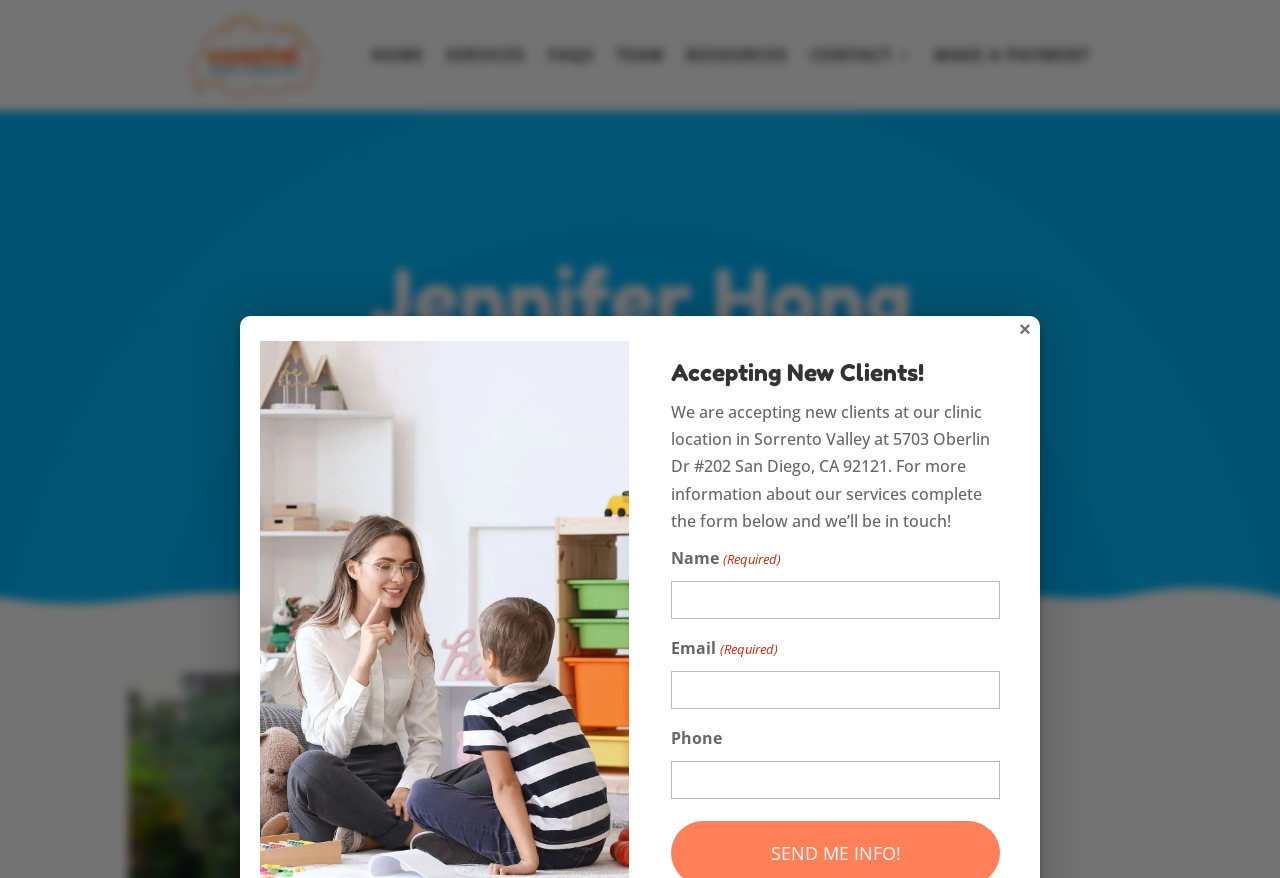What is the purpose of the form on the webpage?
Based on the visual information, provide a detailed and comprehensive answer.

The webpage has a form with fields for name, email, and phone number, and the text above the form mentions that it is for contacting the clinic for more information about their services, indicating that the purpose of the form is to contact the clinic for services.